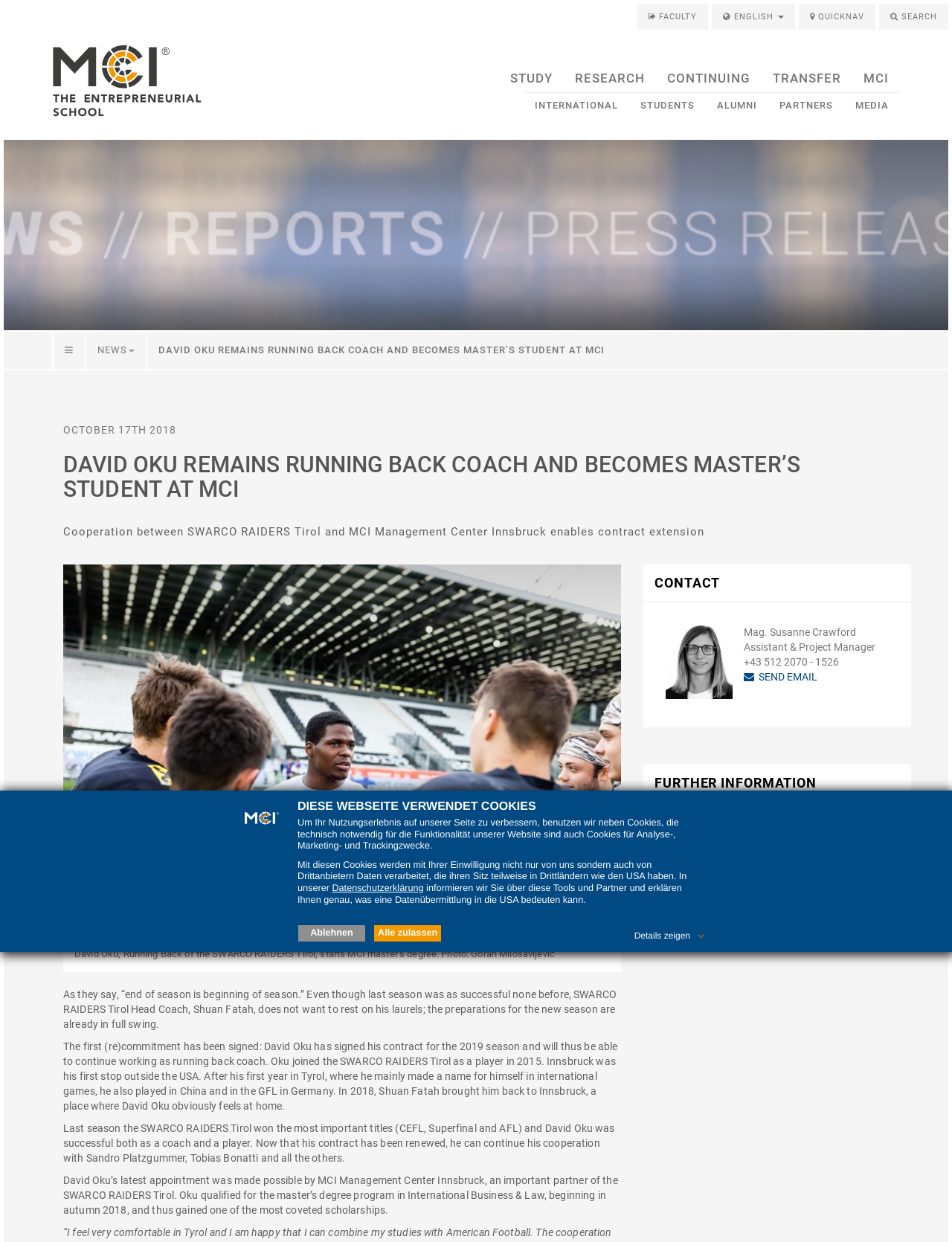Can you find the bounding box coordinates for the element to click on to achieve the instruction: "Read about the 'U.S. soccer star Megan Rapinoe’s non-public ask of Biden' post"?

None